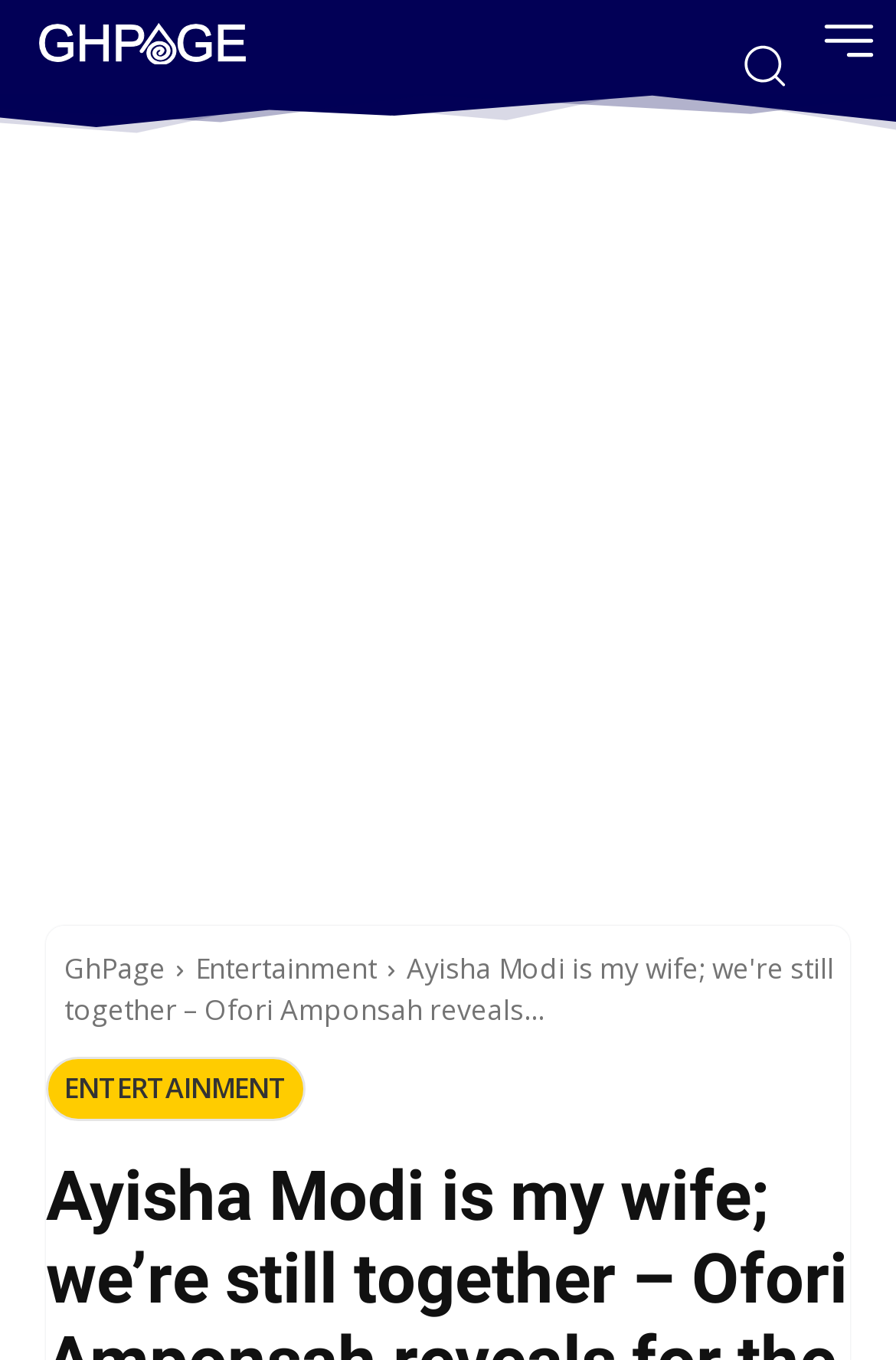What is the logo of the website?
Please provide a single word or phrase as your answer based on the image.

GhPage